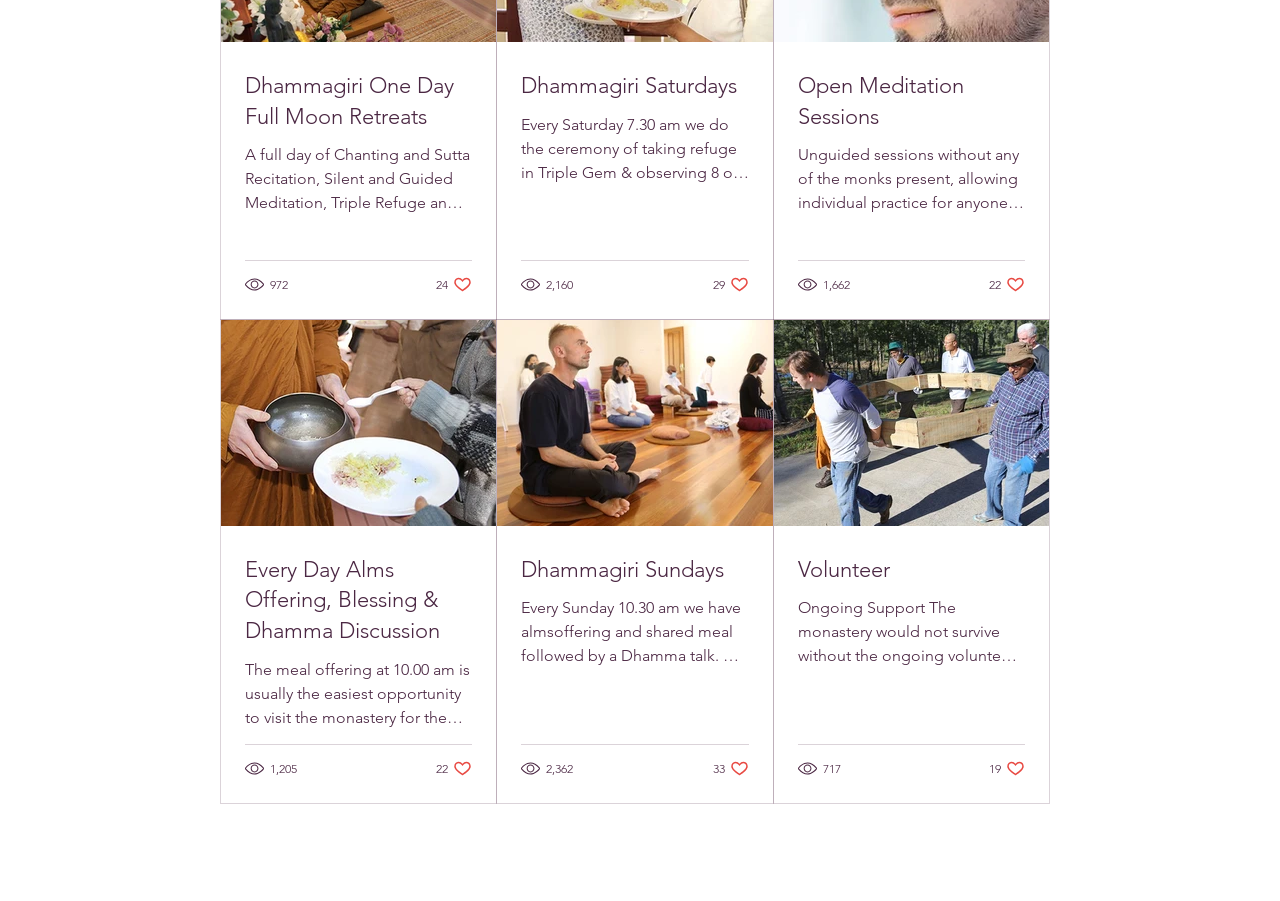Refer to the element description Dhammagiri Saturdays and identify the corresponding bounding box in the screenshot. Format the coordinates as (top-left x, top-left y, bottom-right x, bottom-right y) with values in the range of 0 to 1.

[0.407, 0.079, 0.585, 0.113]